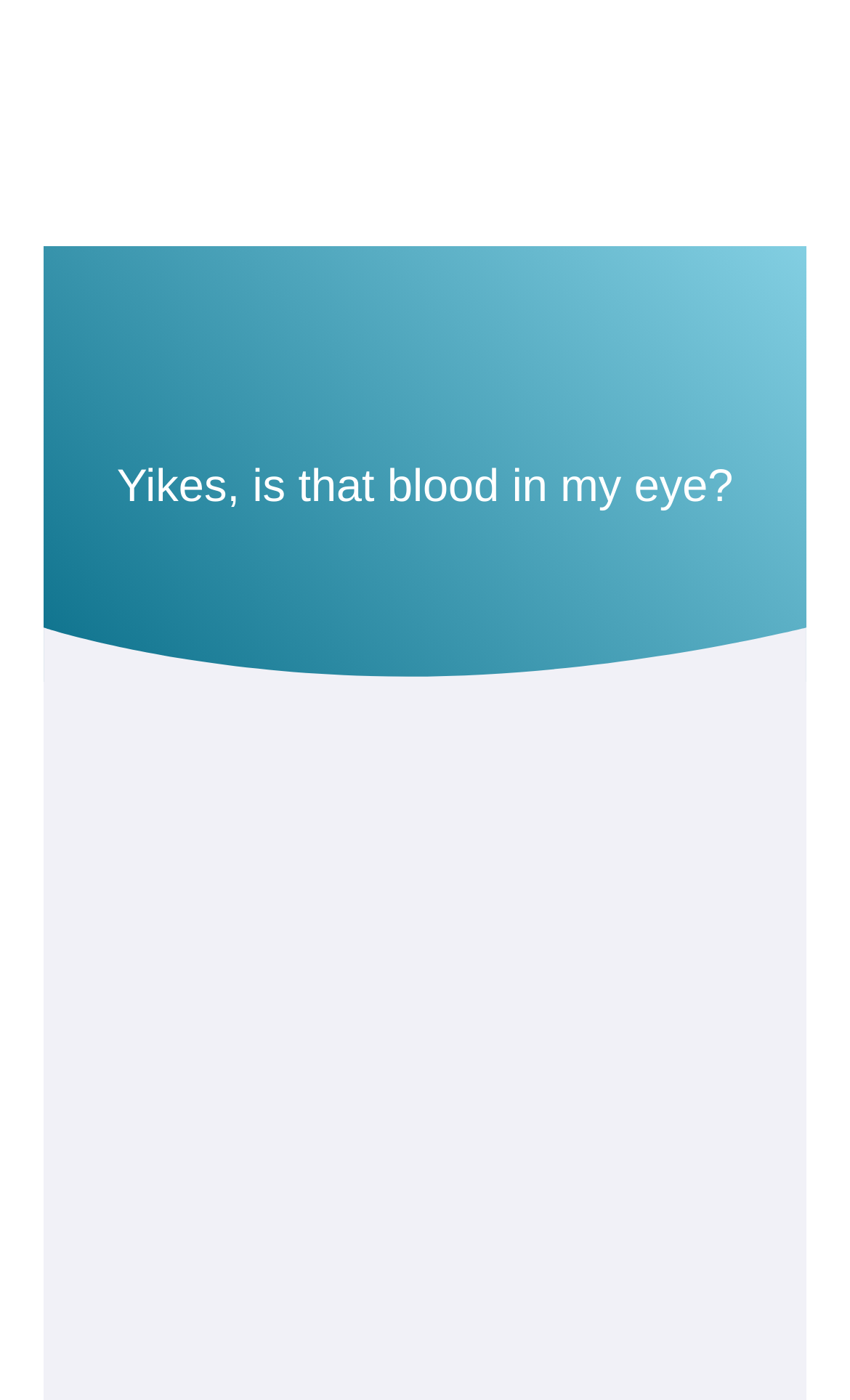Write an exhaustive caption that covers the webpage's main aspects.

The webpage is about Eye Surgeons Associates, a leading provider of LASIK, cataract surgery, and comprehensive eye care in the Quad Cities. At the top-left of the page, there is a logo that is also a link, which contains the text "Eye Surgeons Associates - Medical - Surgical - Optical - Celebrating 35 Years". This logo is accompanied by a smaller image on the top-right of the page. 

Below the logo, there is a prominent heading that reads "Yikes, is that blood in my eye?", which is centered on the page. 

On the middle-left of the page, there is a section that appears to be a video link, with a brief description "FYEye link to video:" followed by a link to YouTube. 

Below the video link, there is a text that reads "Dr. Chad Kluver, O.D.", which is likely a brief introduction or a title of a doctor.